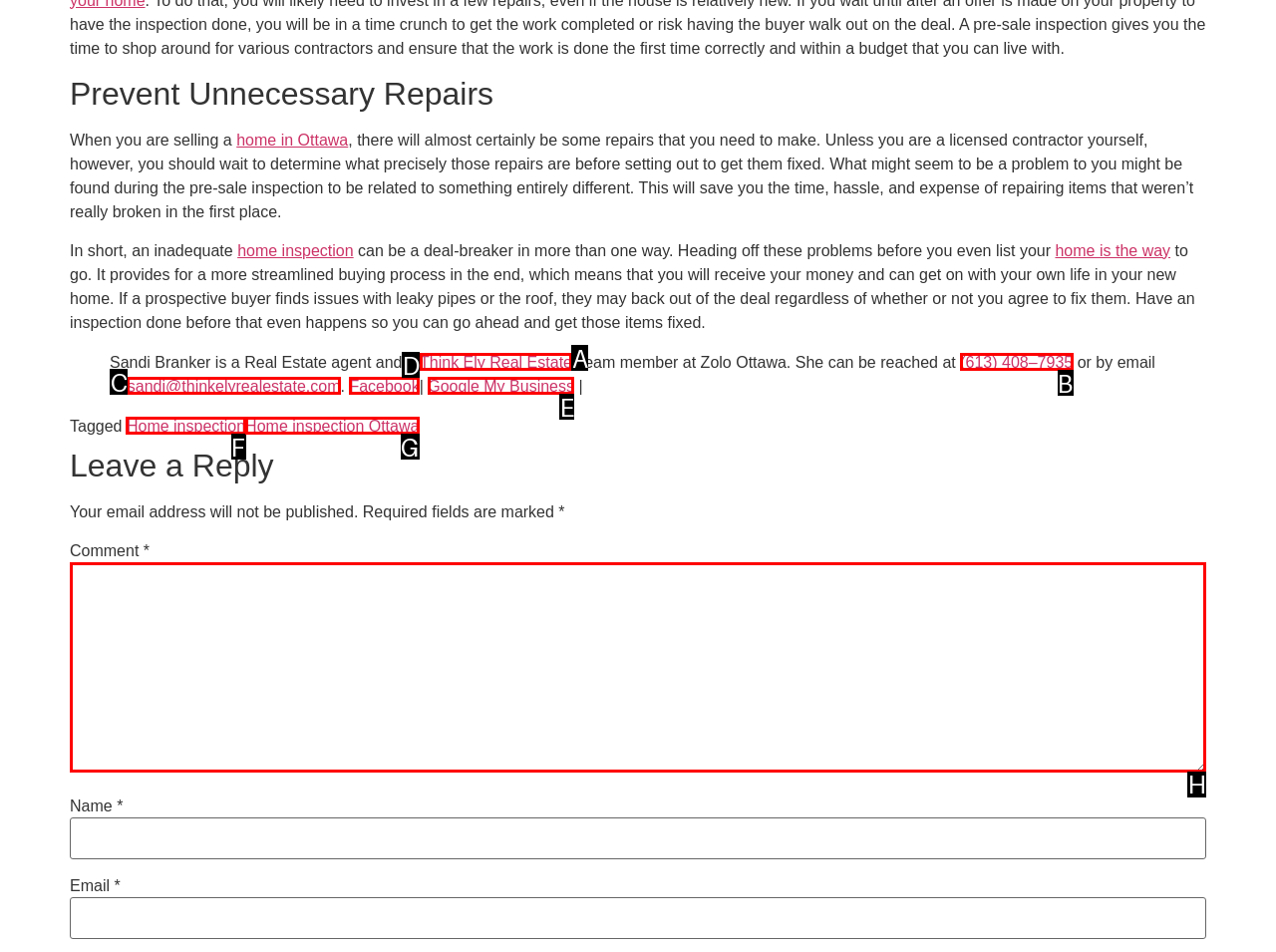Determine the appropriate lettered choice for the task: Leave a comment. Reply with the correct letter.

H